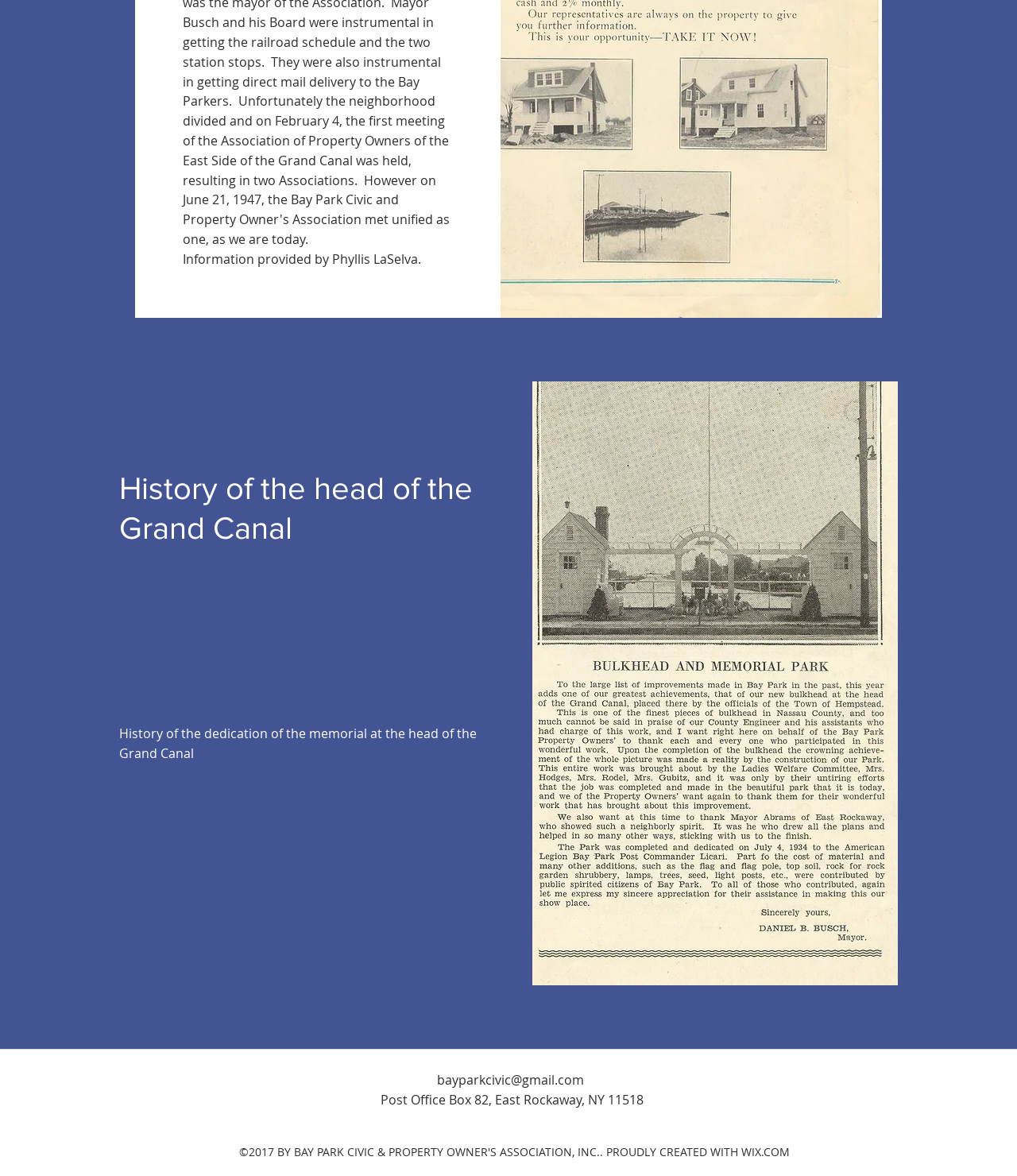Bounding box coordinates must be specified in the format (top-left x, top-left y, bottom-right x, bottom-right y). All values should be floating point numbers between 0 and 1. What are the bounding box coordinates of the UI element described as: bayparkcivic@gmail.com

[0.43, 0.911, 0.574, 0.926]